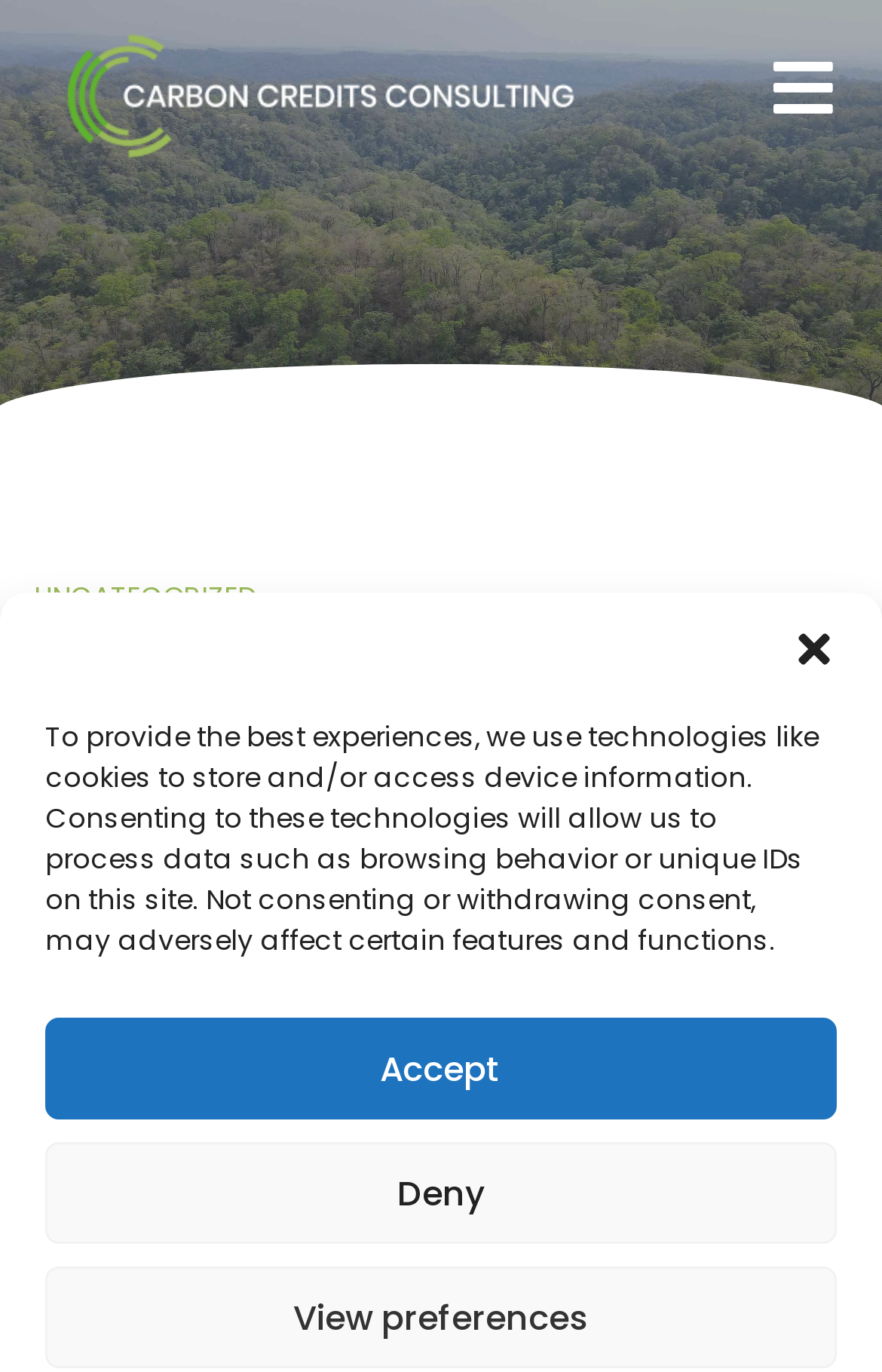Extract the primary header of the webpage and generate its text.

The potential of Carbon Credits to reduce corporate environmental impact